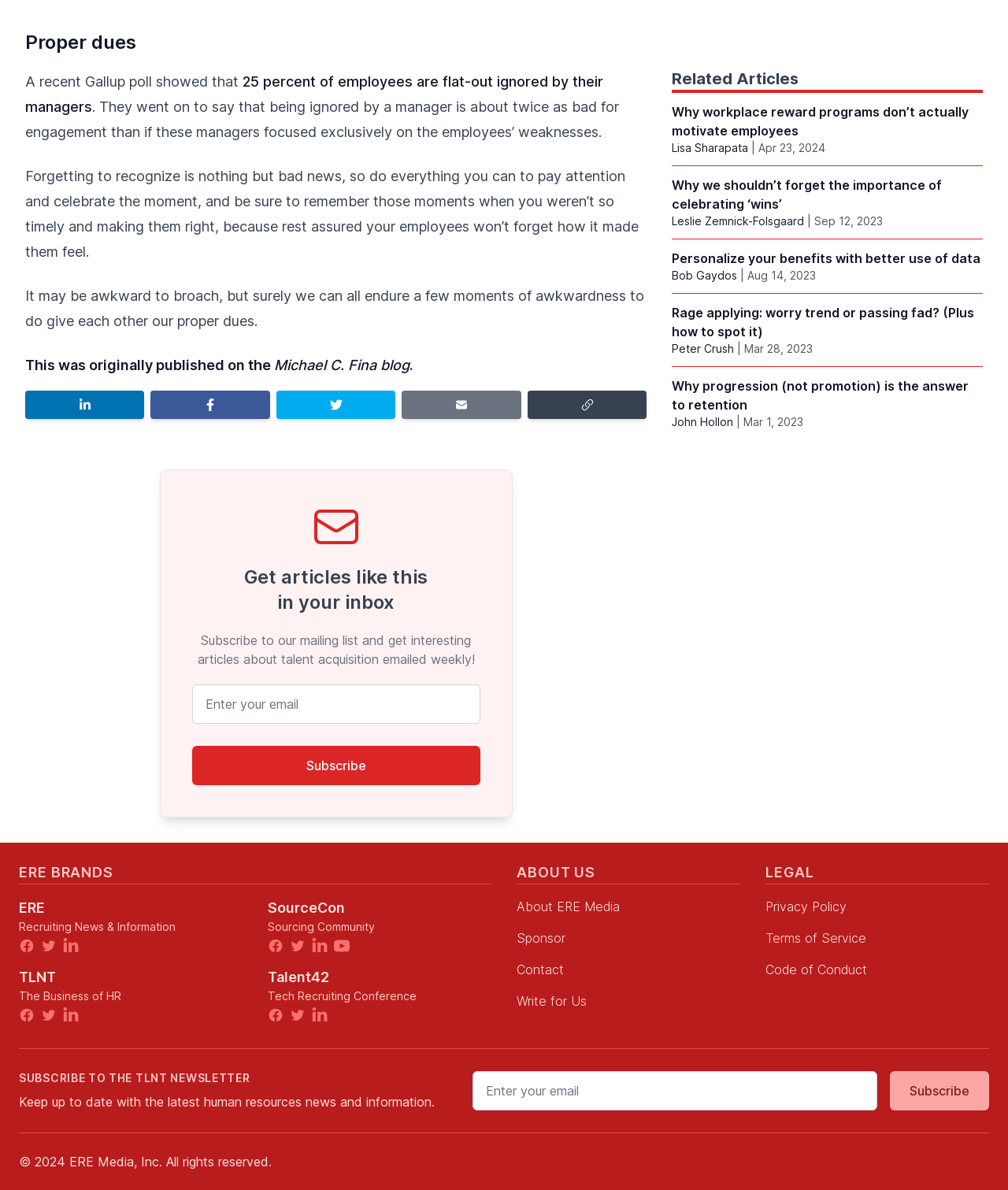Can you specify the bounding box coordinates for the region that should be clicked to fulfill this instruction: "Read related article 'Why workplace reward programs don’t actually motivate employees'".

[0.667, 0.088, 0.961, 0.117]